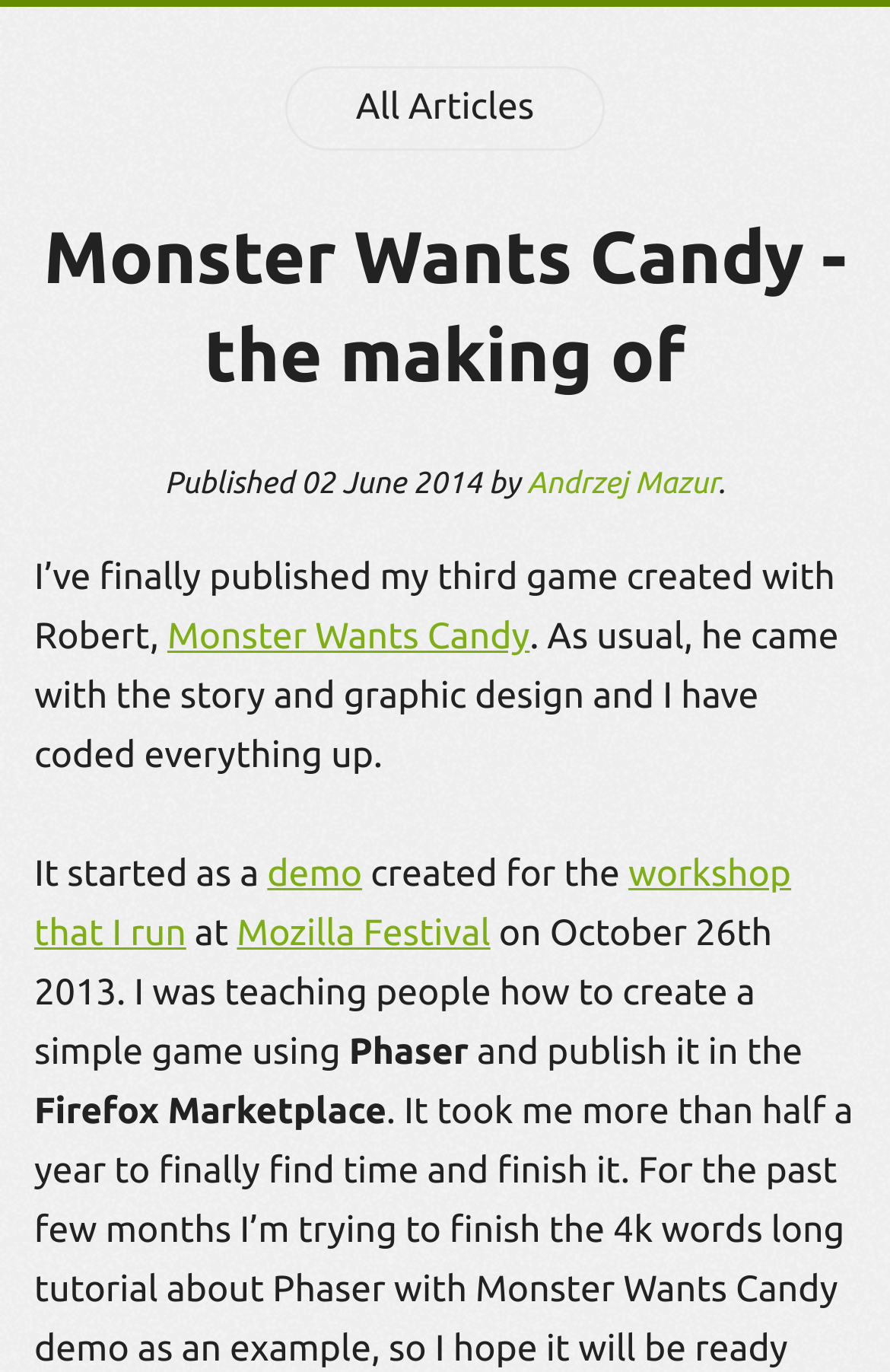Answer this question using a single word or a brief phrase:
What is the name of the game mentioned?

Monster Wants Candy